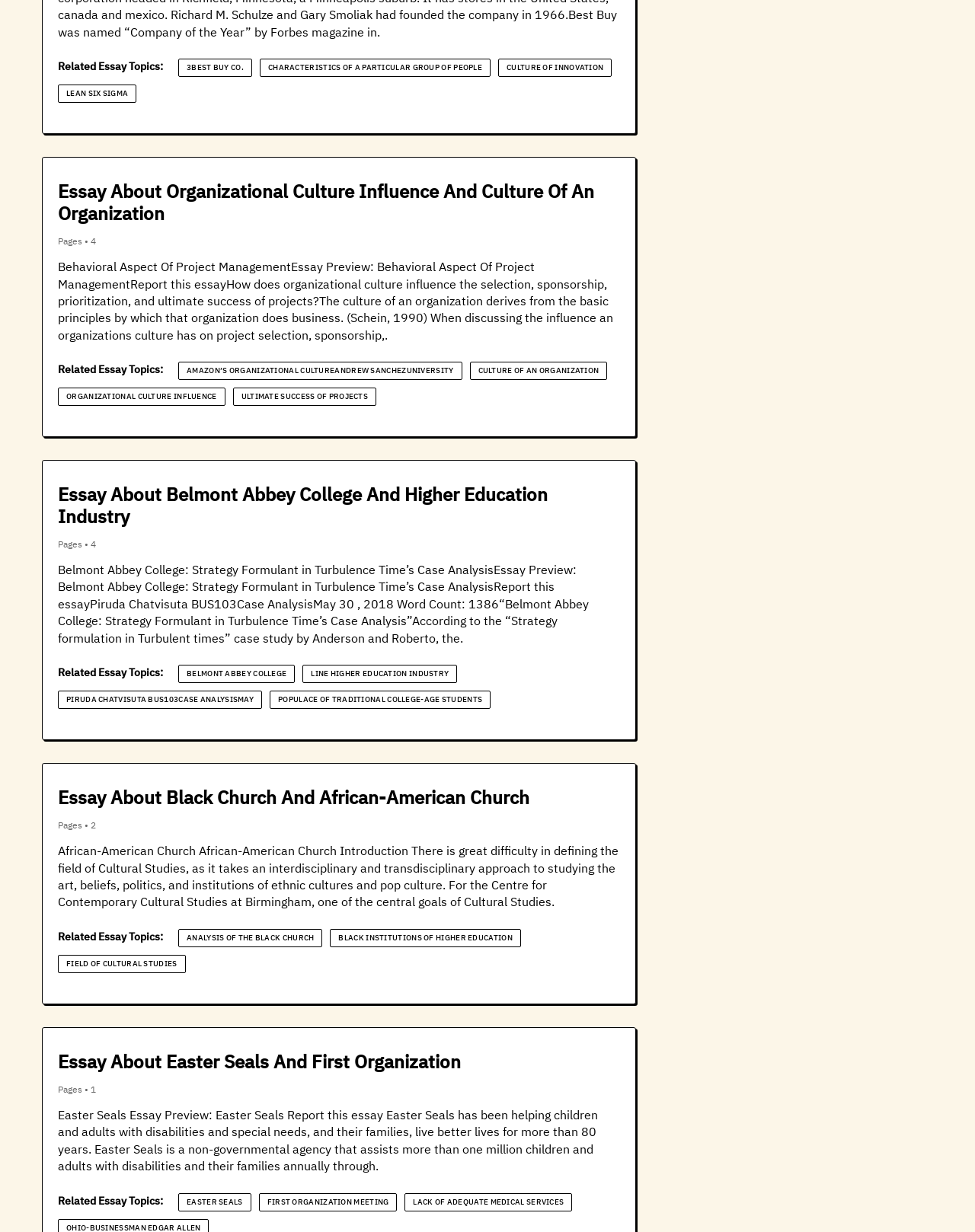Given the element description: "Culture Of Innovation", predict the bounding box coordinates of the UI element it refers to, using four float numbers between 0 and 1, i.e., [left, top, right, bottom].

[0.52, 0.051, 0.619, 0.059]